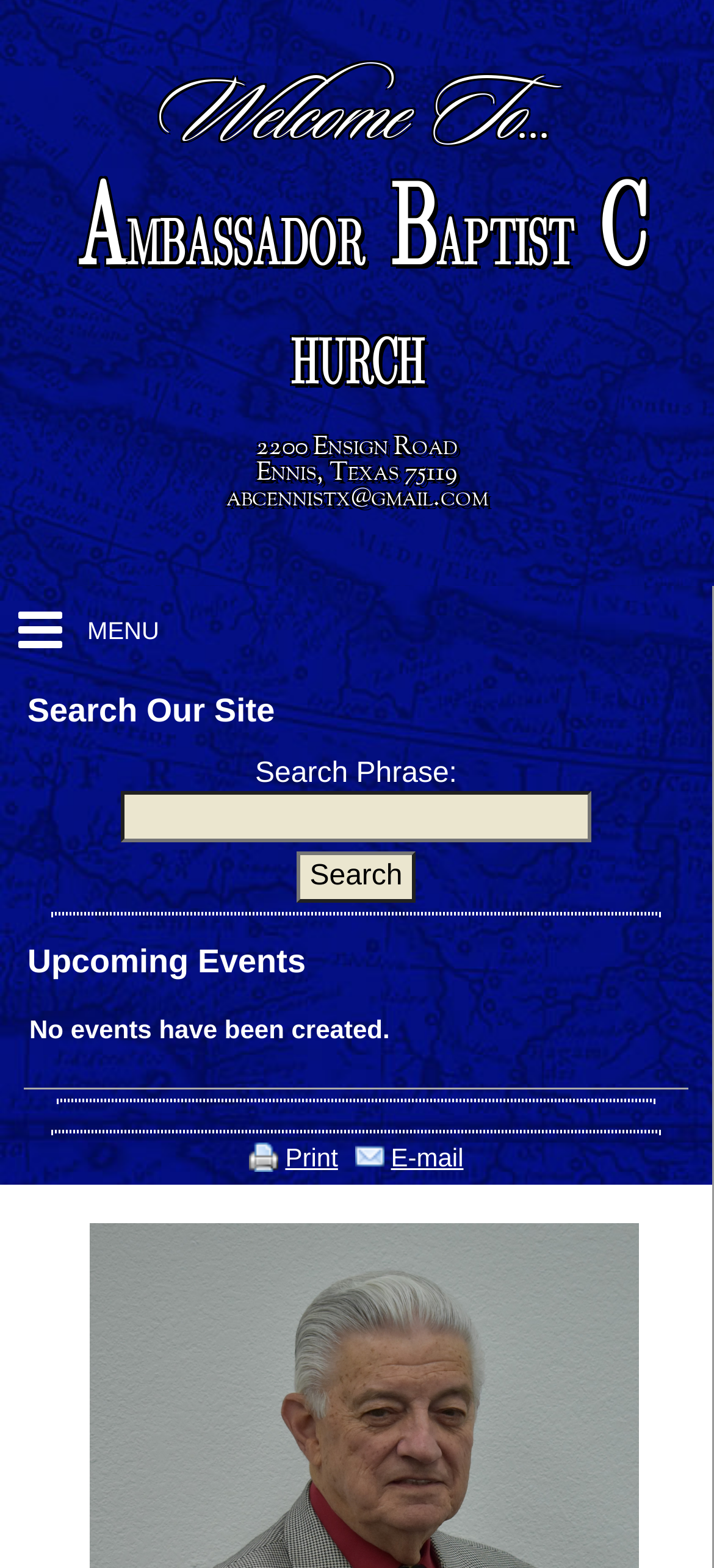Find and indicate the bounding box coordinates of the region you should select to follow the given instruction: "Print the page".

[0.348, 0.729, 0.473, 0.759]